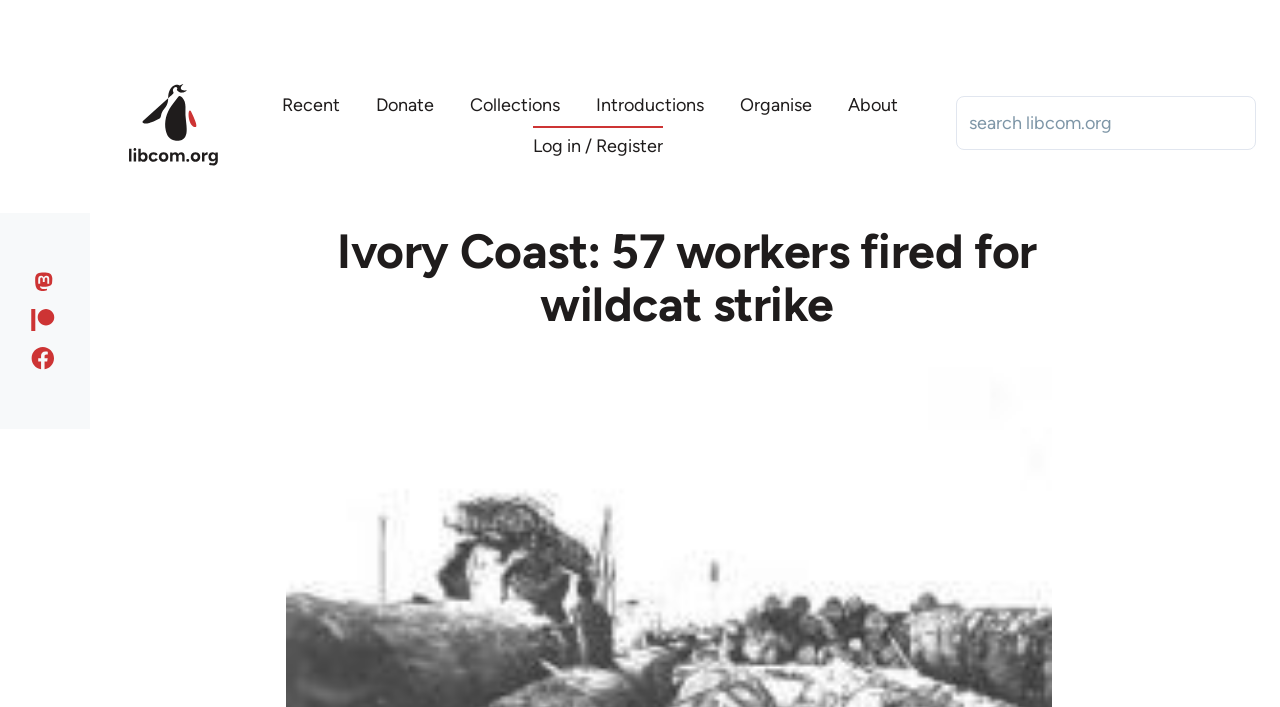Give an in-depth explanation of the webpage layout and content.

The webpage is about an article titled "Ivory Coast: 57 workers fired for wildcat strike" on the libcom.org website. At the top left corner, there is a link to "Skip to main content" followed by a switch to control the sticky header. Below this, there is a navigation menu with a "Home" link accompanied by an image, and a search box to search the website.

To the right of the search box, there is a main navigation menu with links to "Recent", "Donate", "Collections", "Introductions", "Organise", and "About". Below this, there is a user account menu with a link to "Log in / Register".

The main content of the webpage is the article, which has a heading that spans across most of the width of the page. At the bottom left corner, there are three links to follow the website on social media platforms: Facebook, Patreon, and Mastodon.